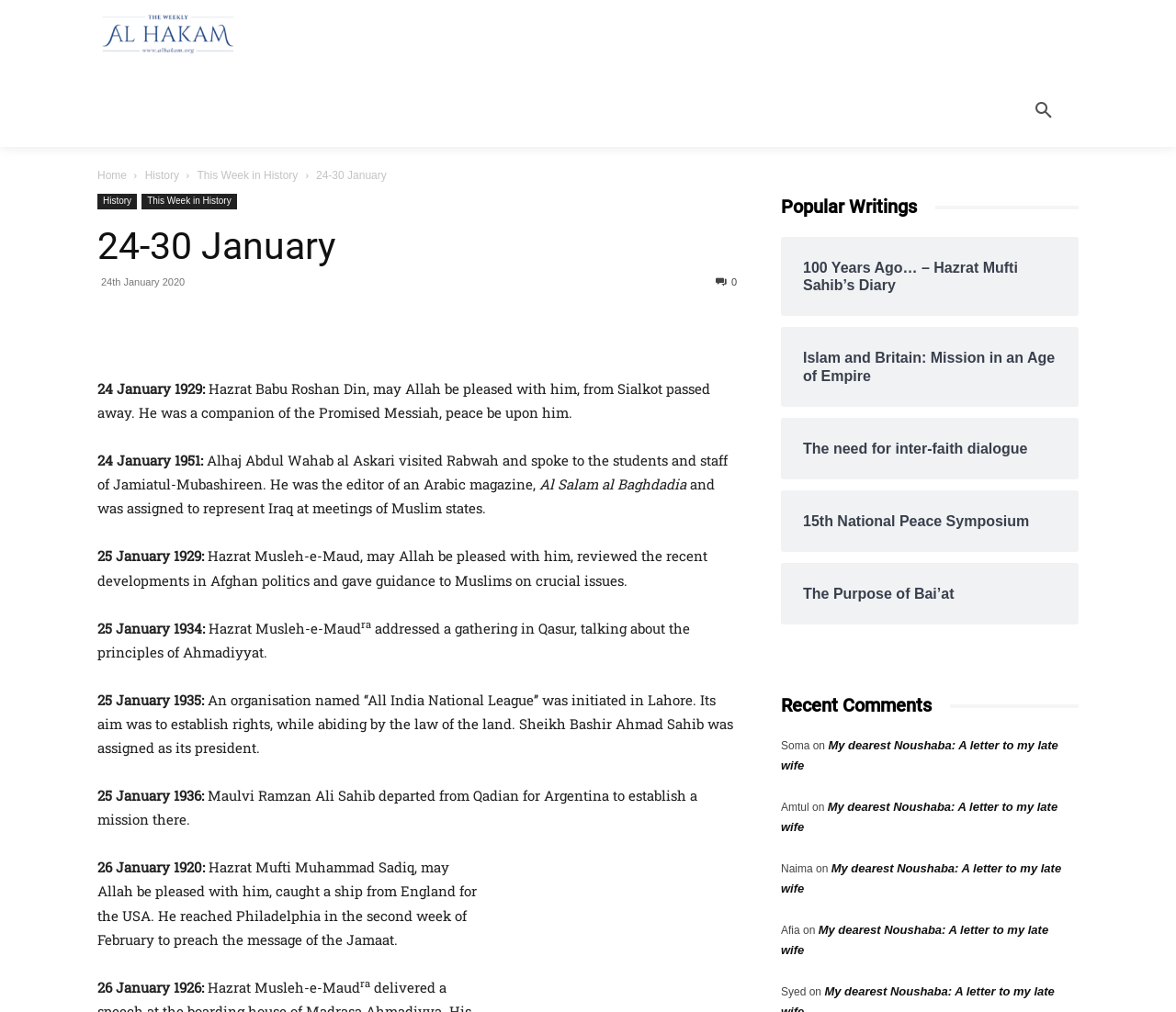Can you specify the bounding box coordinates for the region that should be clicked to fulfill this instruction: "Search for something".

[0.856, 0.073, 0.919, 0.145]